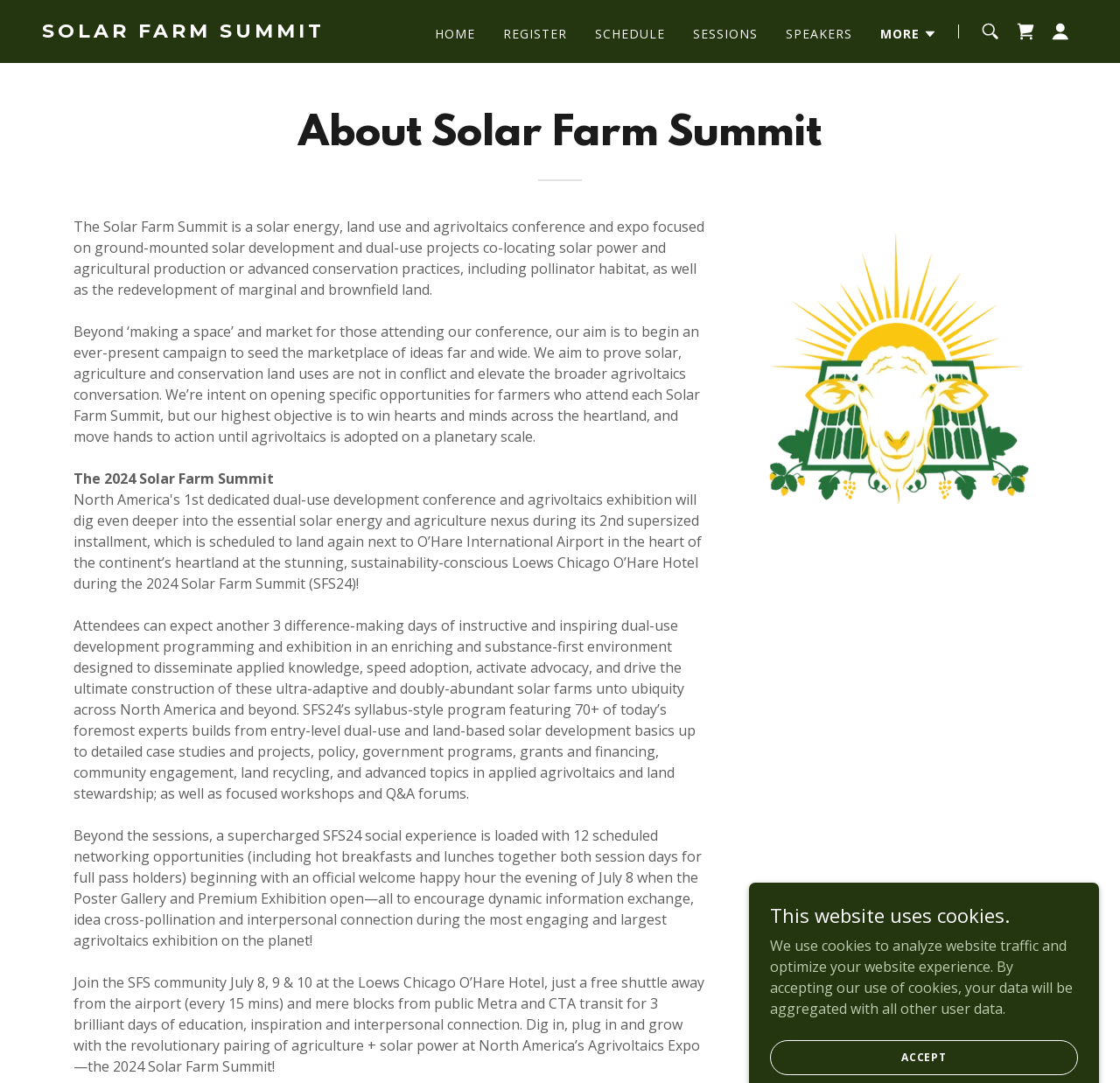Please find the bounding box coordinates (top-left x, top-left y, bottom-right x, bottom-right y) in the screenshot for the UI element described as follows: aria-label="Shopping Cart Icon"

[0.9, 0.013, 0.931, 0.045]